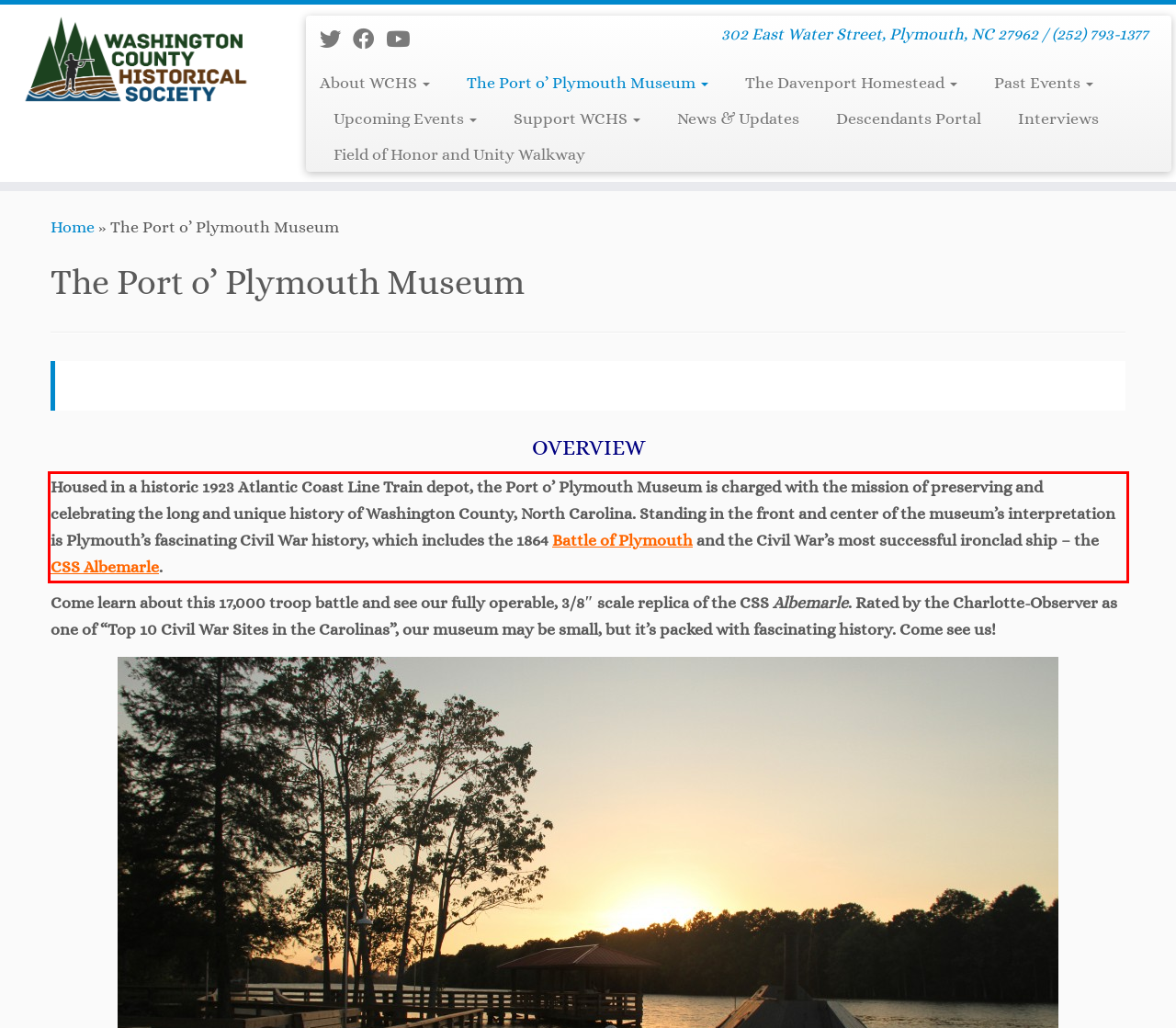Examine the webpage screenshot and use OCR to recognize and output the text within the red bounding box.

Housed in a historic 1923 Atlantic Coast Line Train depot, the Port o’ Plymouth Museum is charged with the mission of preserving and celebrating the long and unique history of Washington County, North Carolina. Standing in the front and center of the museum’s interpretation is Plymouth’s fascinating Civil War history, which includes the 1864 Battle of Plymouth and the Civil War’s most successful ironclad ship – the CSS Albemarle.